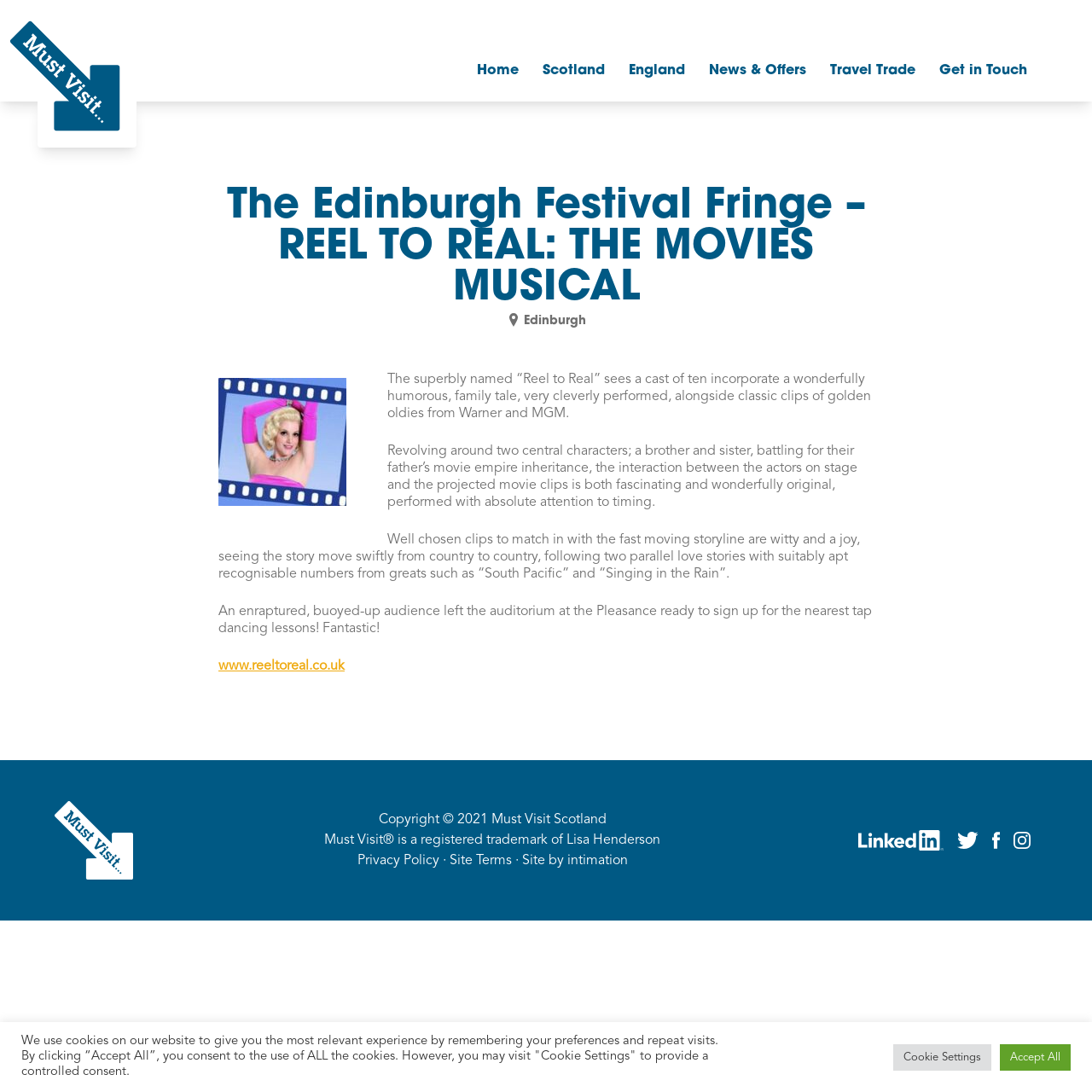Locate the bounding box of the UI element described in the following text: "Home".

[0.437, 0.055, 0.475, 0.077]